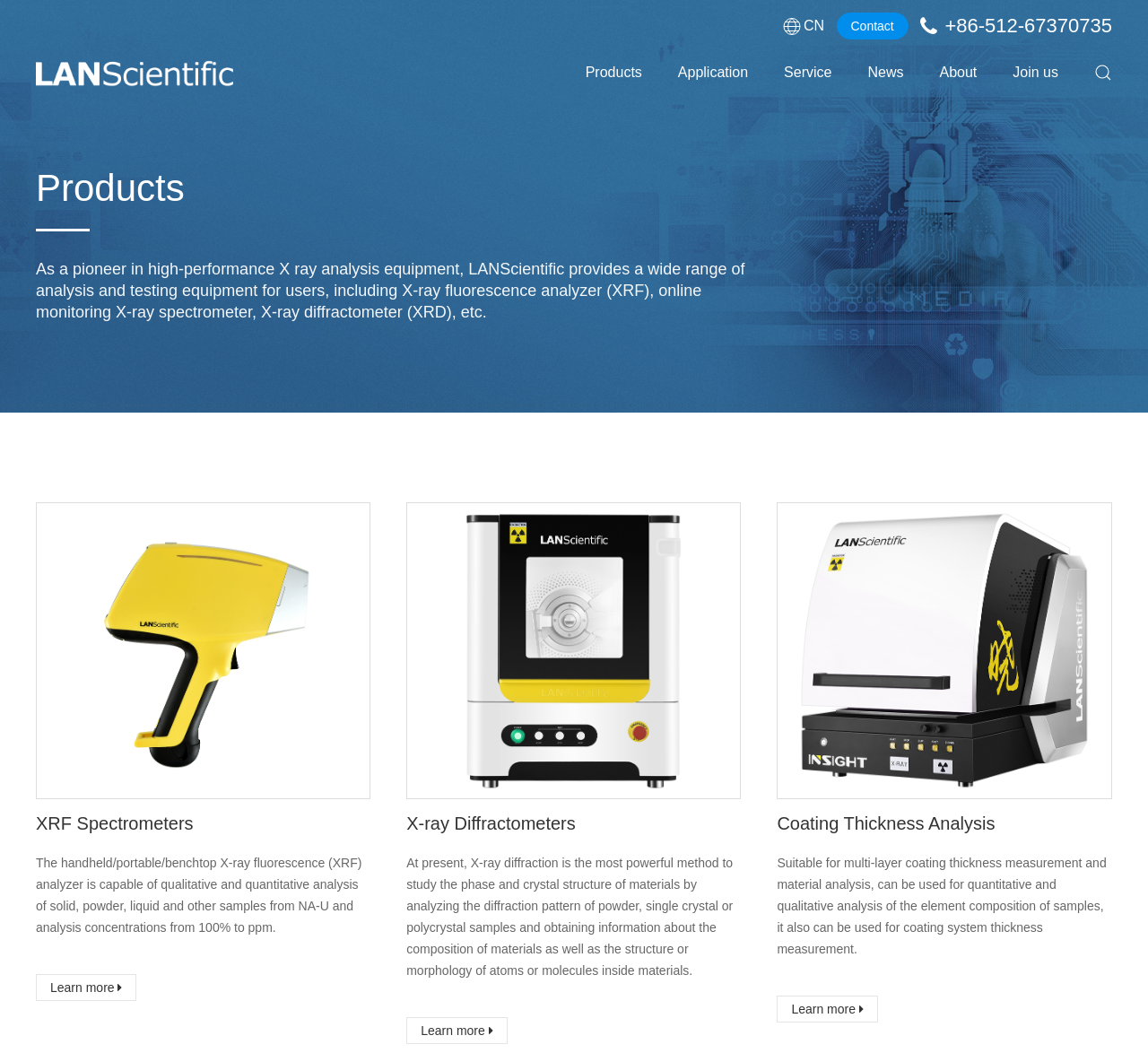Reply to the question with a single word or phrase:
What types of analysis equipment are provided?

XRF, XRD, etc.